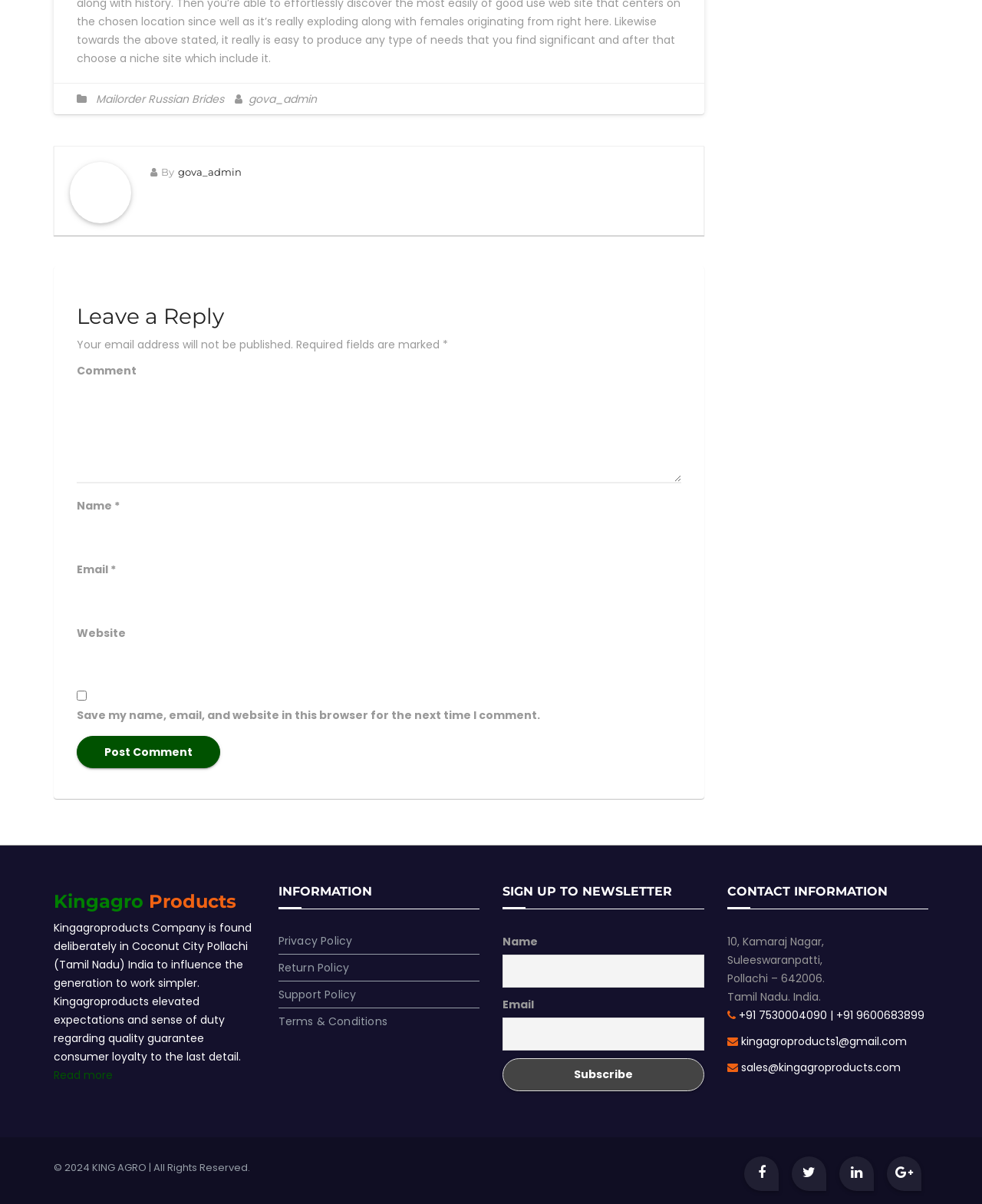Locate the bounding box coordinates of the clickable element to fulfill the following instruction: "Click the 'Subscribe' button". Provide the coordinates as four float numbers between 0 and 1 in the format [left, top, right, bottom].

[0.512, 0.879, 0.717, 0.906]